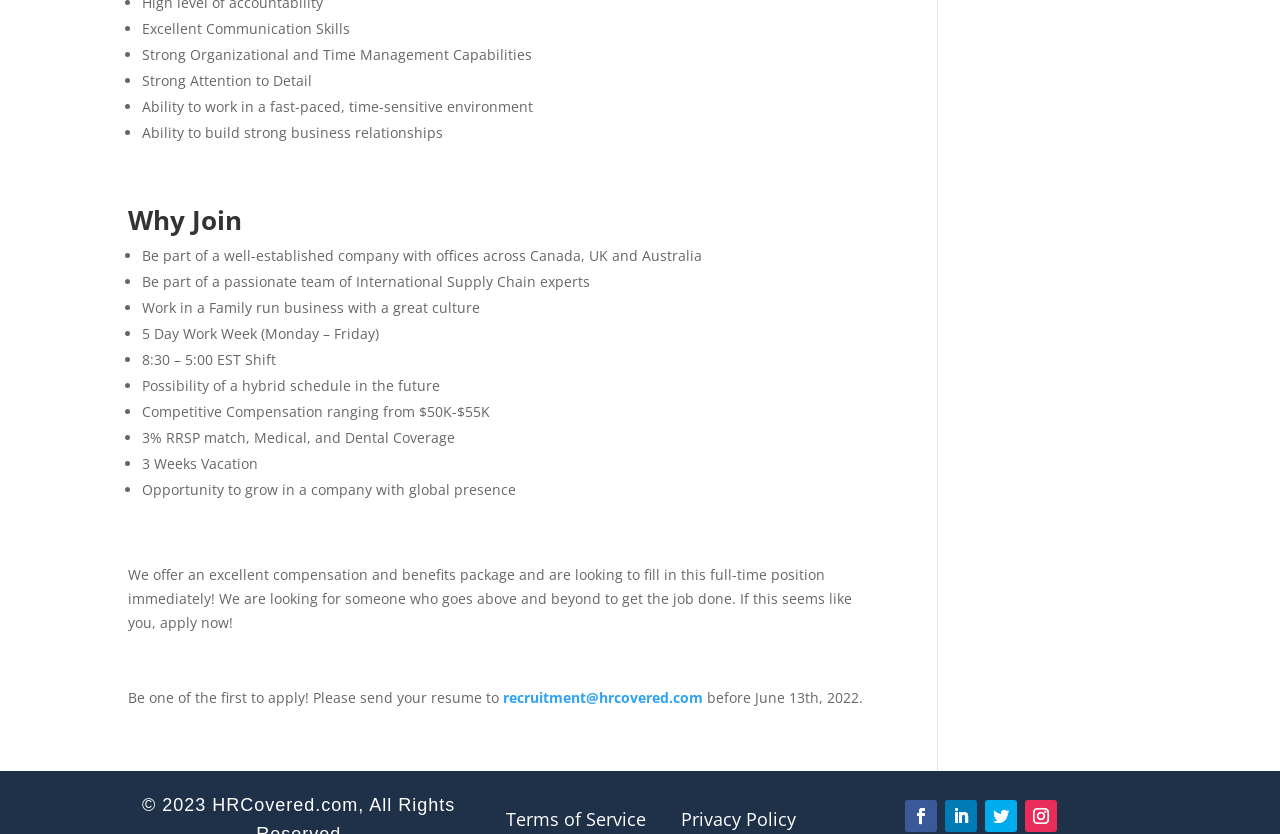What is the salary range for the job?
Can you offer a detailed and complete answer to this question?

According to the webpage, the Competitive Compensation for the job ranges from $50K to $55K, as mentioned in the 'Why Join' section.